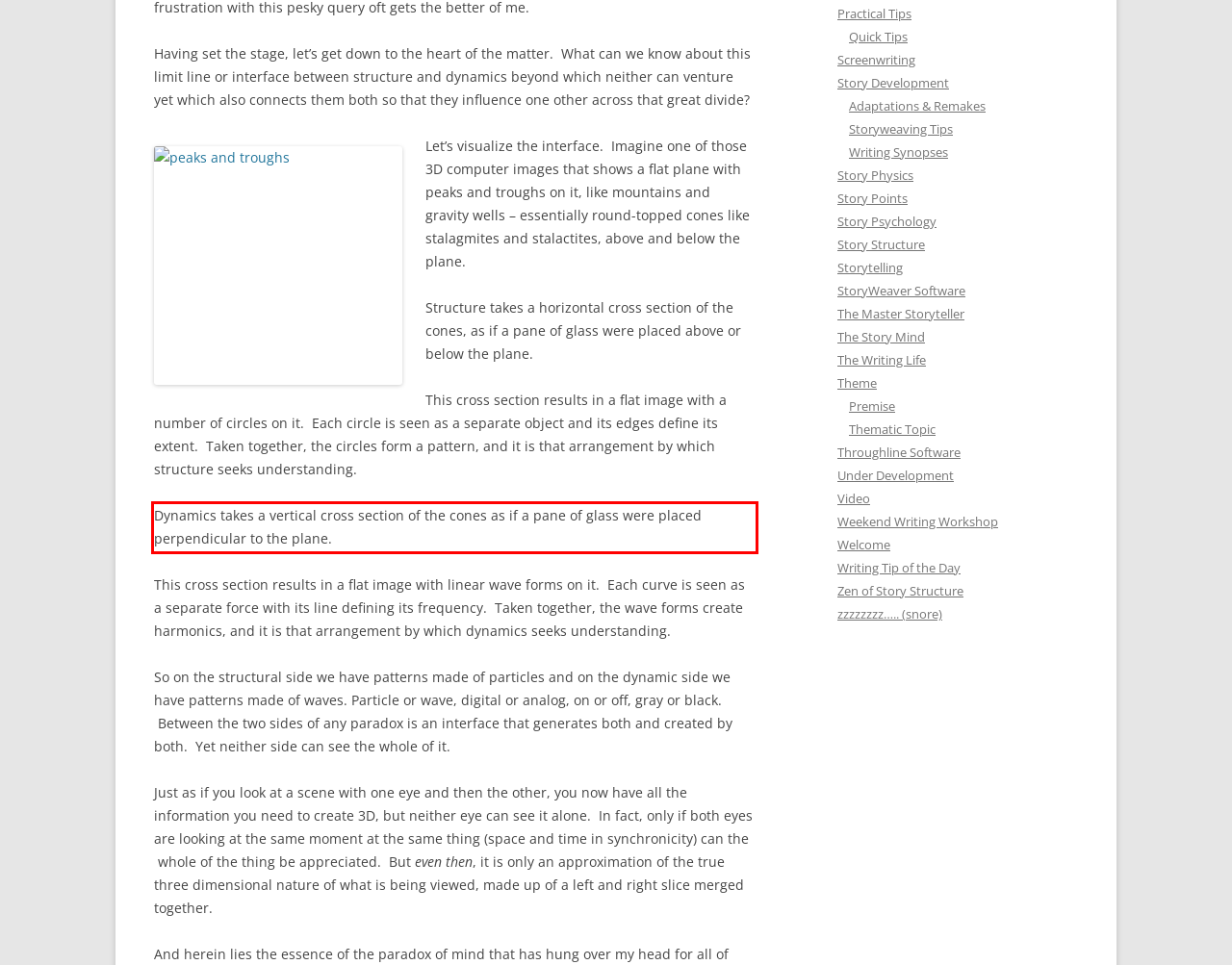Please extract the text content within the red bounding box on the webpage screenshot using OCR.

Dynamics takes a vertical cross section of the cones as if a pane of glass were placed perpendicular to the plane.